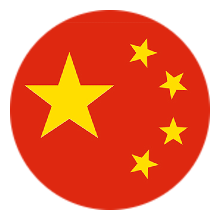Carefully examine the image and provide an in-depth answer to the question: How many smaller yellow stars are on the flag?

According to the caption, there are four smaller yellow stars arranged in a semicircle to the right of the large yellow star, representing the four social classes of the nation.